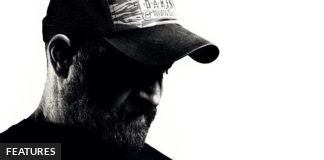Provide a thorough and detailed response to the question by examining the image: 
What type of music is Hifi Sean associated with?

The article accompanying the image profiles Hifi Sean, an eclectic UK producer, and highlights his unique sound and creative process within the broader context of contemporary electronic music, which suggests that Hifi Sean is associated with the electronic music genre.